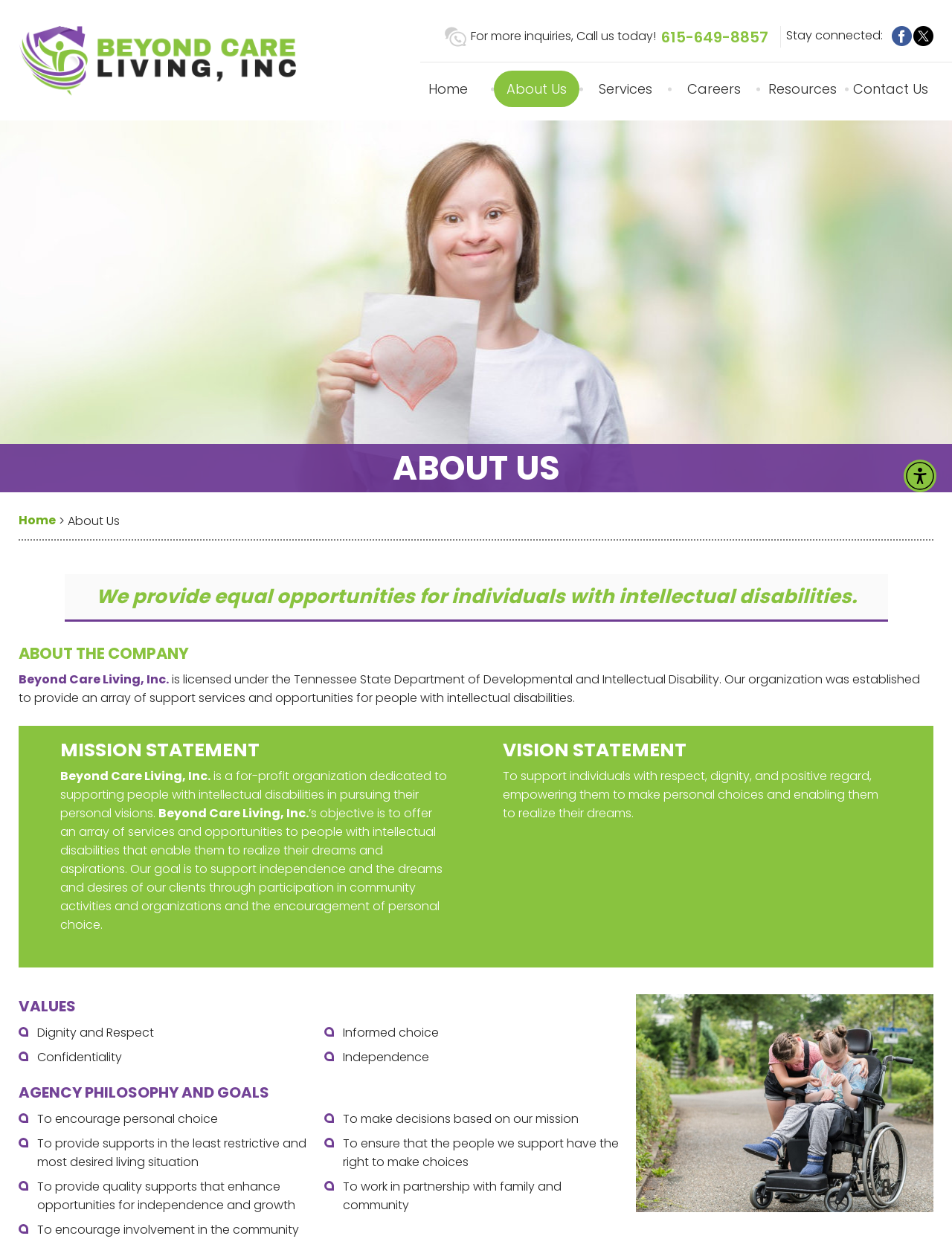Find the bounding box coordinates of the element you need to click on to perform this action: 'Click the Accessibility Menu button'. The coordinates should be represented by four float values between 0 and 1, in the format [left, top, right, bottom].

[0.949, 0.365, 0.984, 0.391]